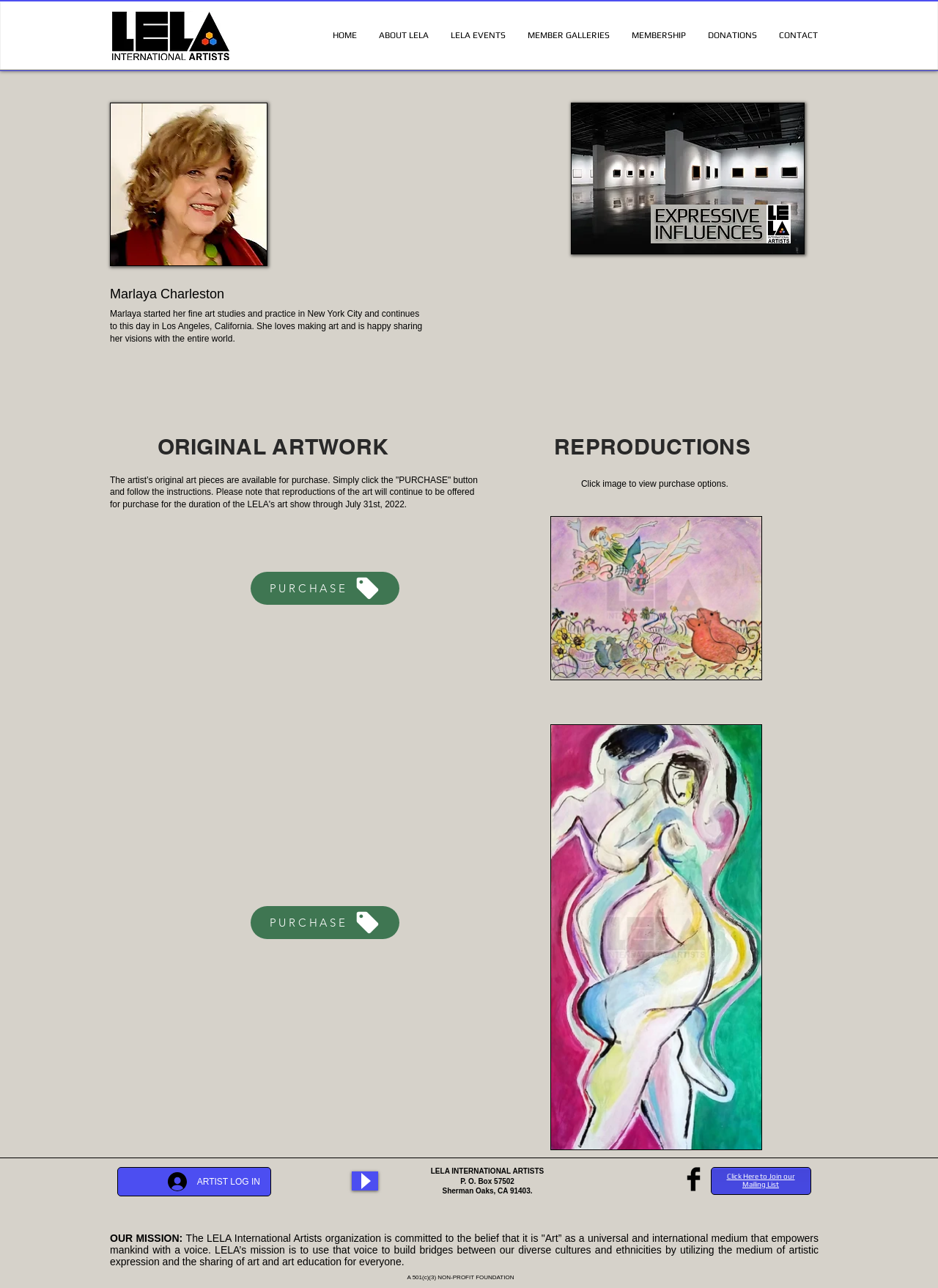Answer briefly with one word or phrase:
What is the location of LELA International?

Sherman Oaks, CA 91403